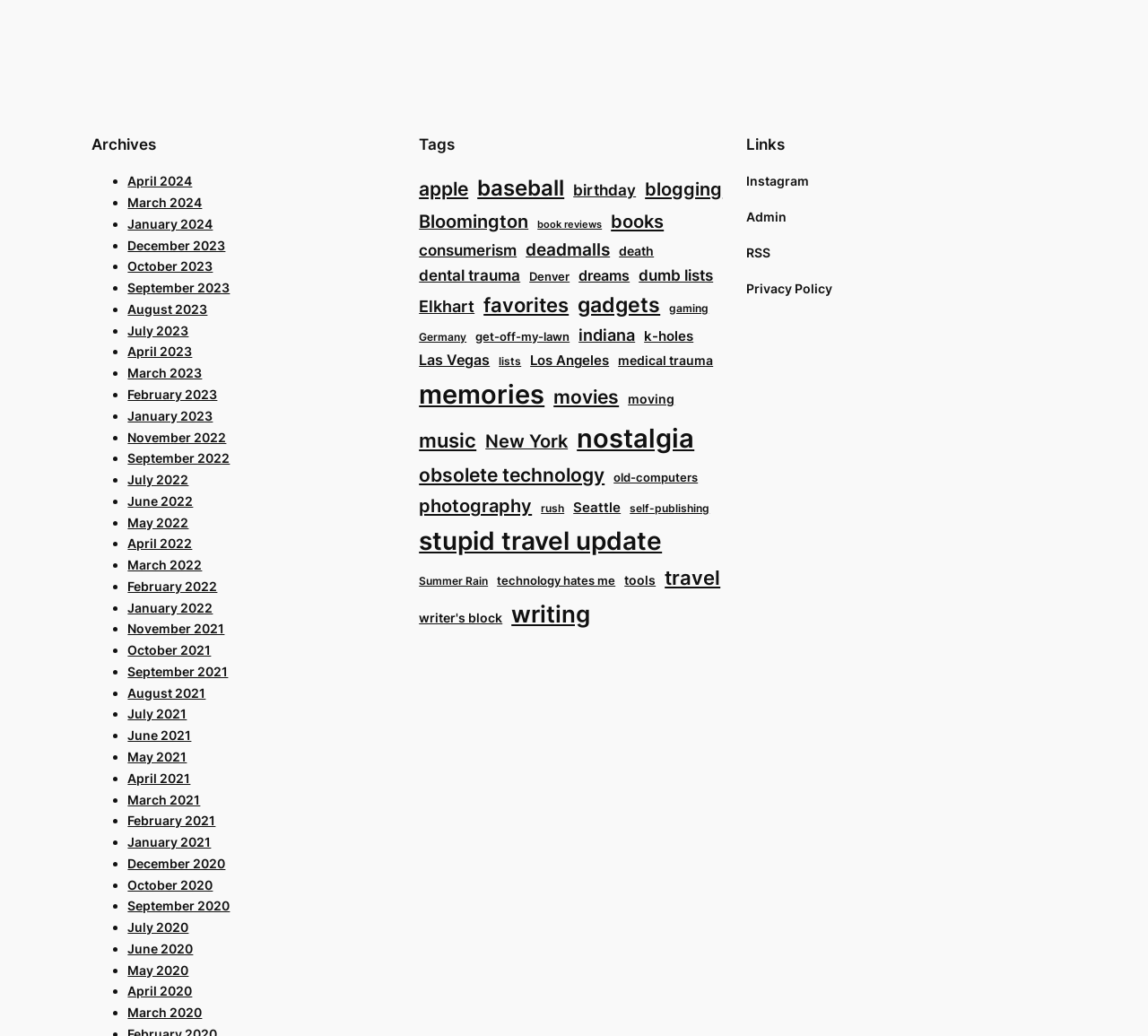Give the bounding box coordinates for the element described as: "technology hates me".

[0.433, 0.552, 0.536, 0.57]